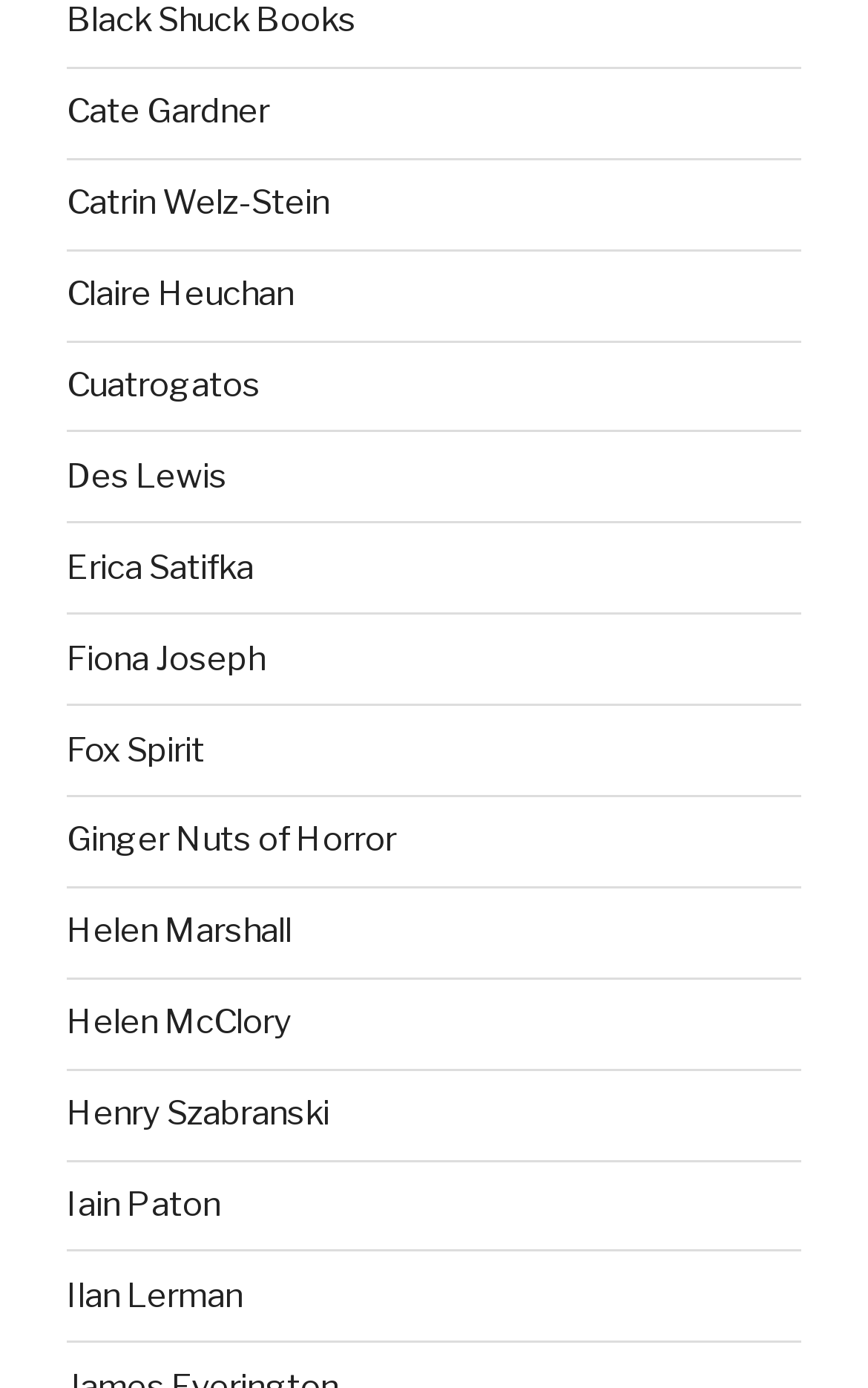Please identify the bounding box coordinates of the area that needs to be clicked to follow this instruction: "view Helen Marshall's profile".

[0.077, 0.657, 0.336, 0.686]